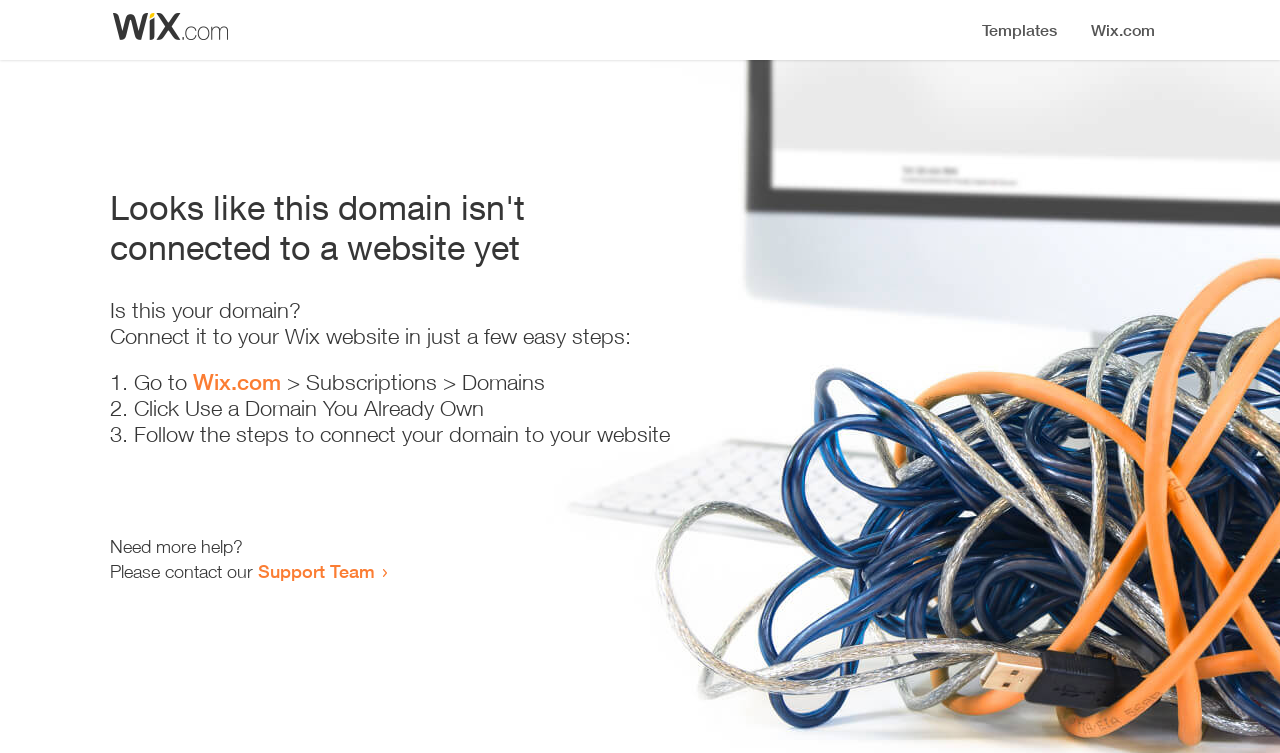What is the last step to connect a domain to a website?
Look at the screenshot and respond with a single word or phrase.

Follow the steps to connect your domain to your website